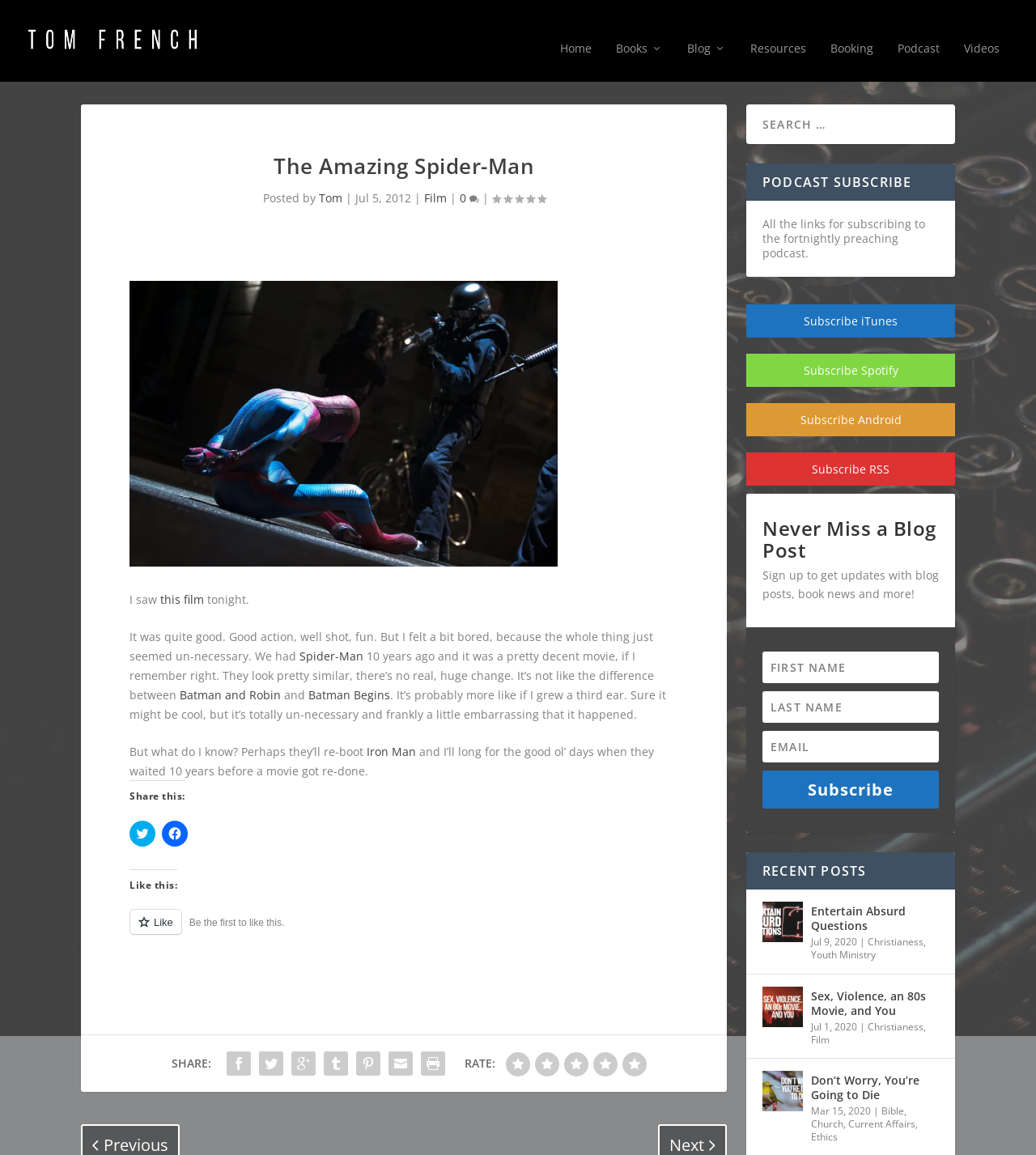Please specify the bounding box coordinates for the clickable region that will help you carry out the instruction: "Click the 'DEUTSCH' link".

None